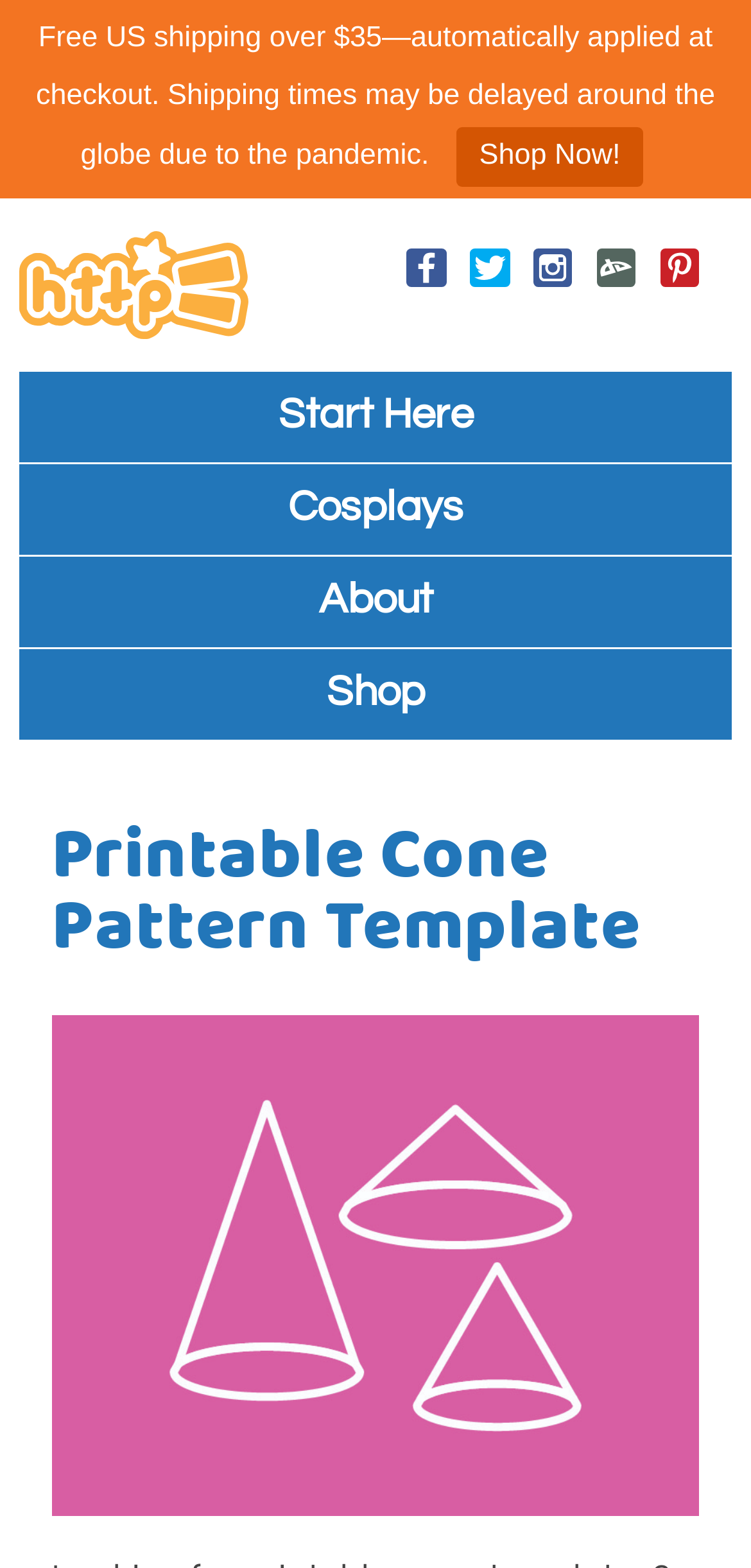Find the bounding box coordinates for the UI element whose description is: "Printable Cone Pattern Template". The coordinates should be four float numbers between 0 and 1, in the format [left, top, right, bottom].

[0.069, 0.511, 0.853, 0.629]